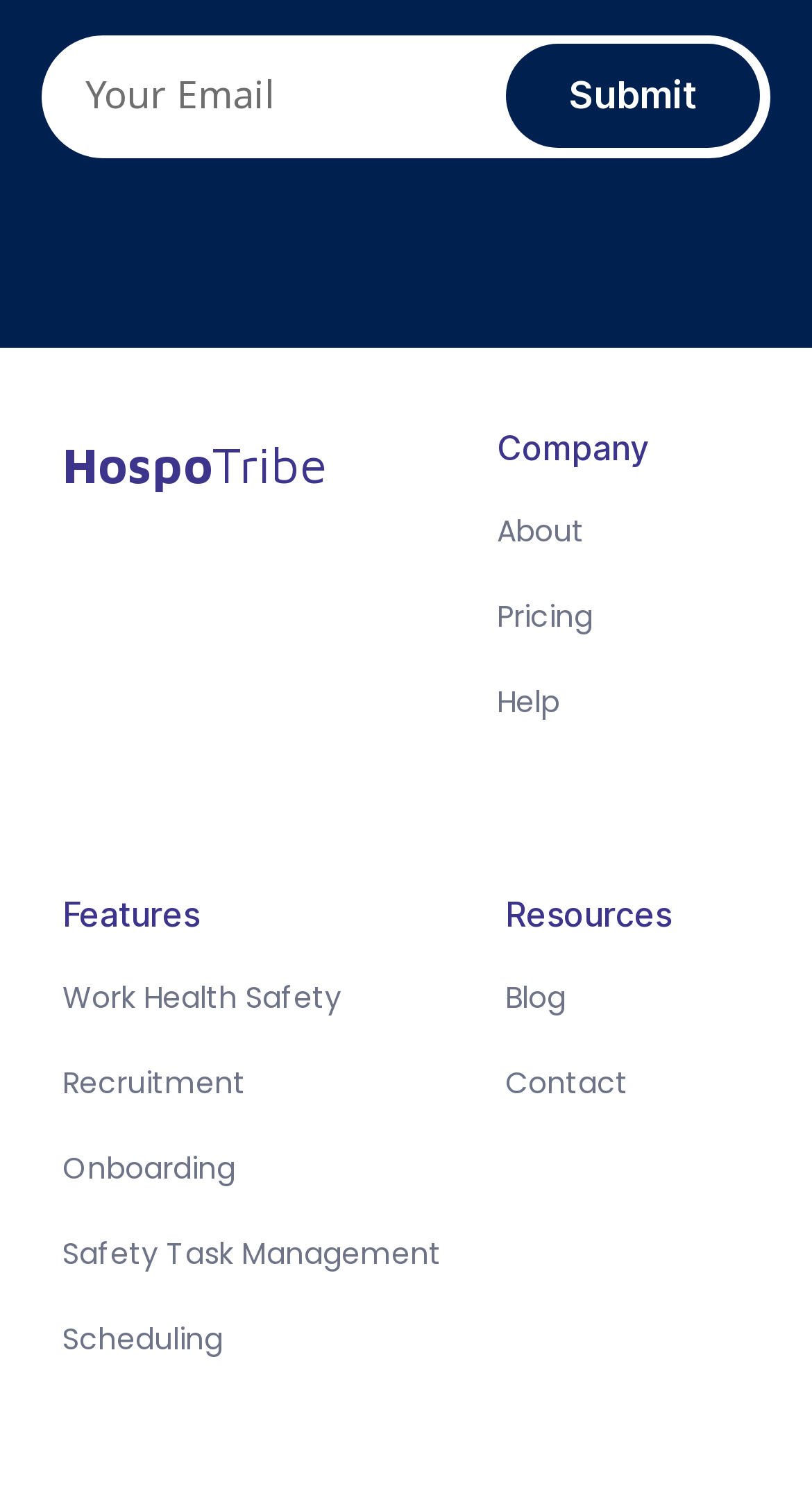Extract the bounding box coordinates of the UI element described by: "Work Health Safety". The coordinates should include four float numbers ranging from 0 to 1, e.g., [left, top, right, bottom].

[0.077, 0.647, 0.421, 0.675]